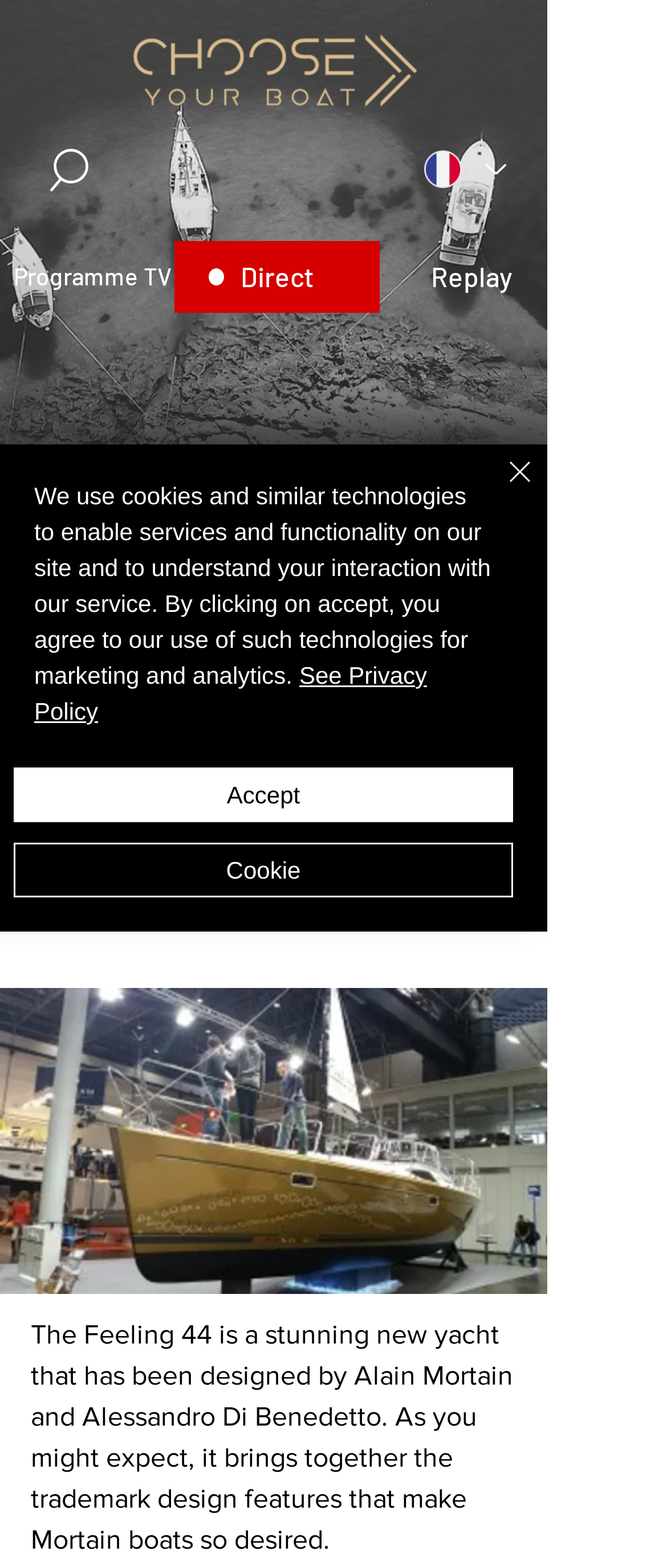Find the bounding box coordinates of the clickable element required to execute the following instruction: "Select a language". Provide the coordinates as four float numbers between 0 and 1, i.e., [left, top, right, bottom].

[0.6, 0.094, 0.795, 0.122]